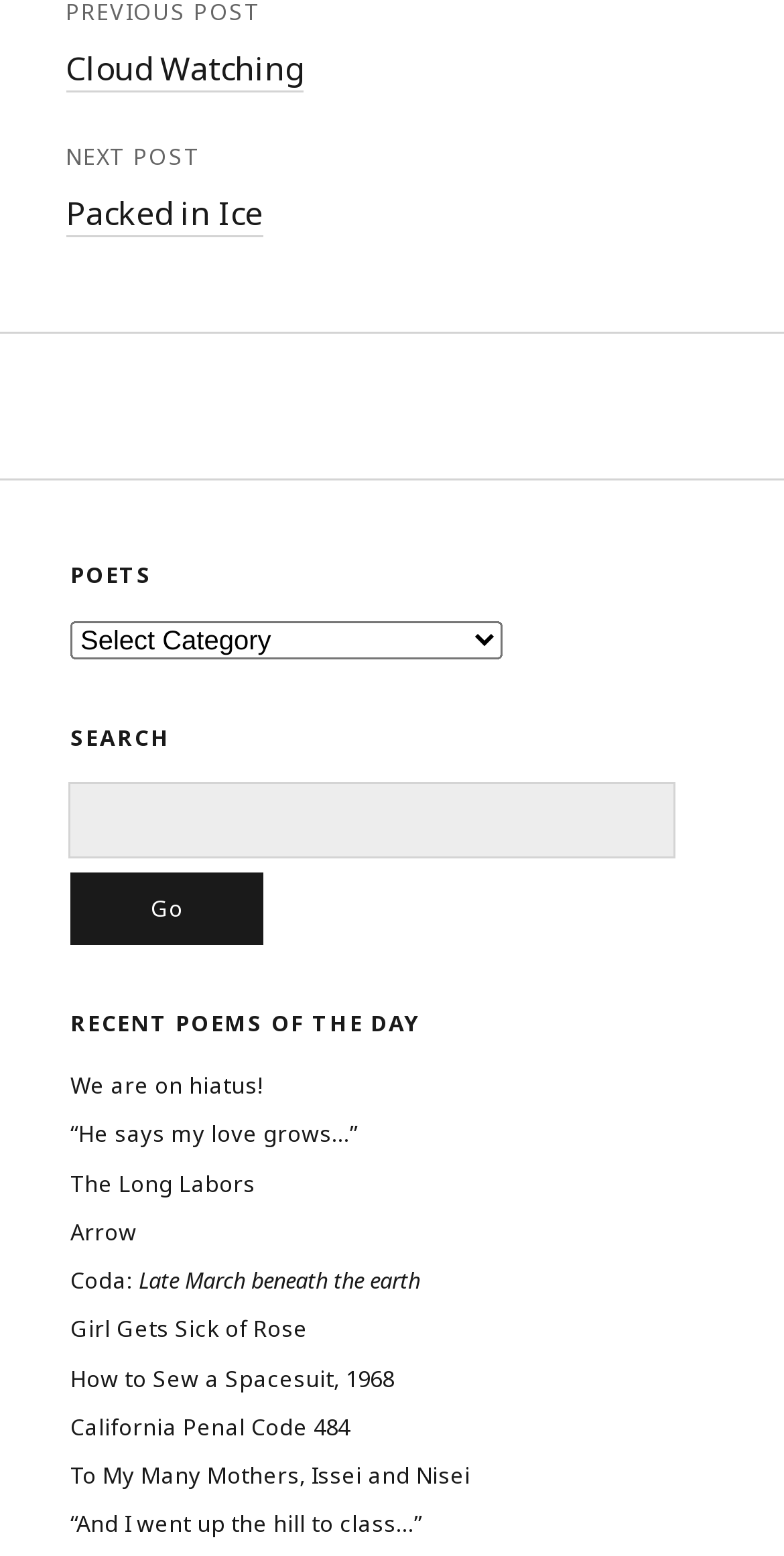Determine the bounding box coordinates of the target area to click to execute the following instruction: "Search for a poem."

[0.09, 0.504, 1.0, 0.607]